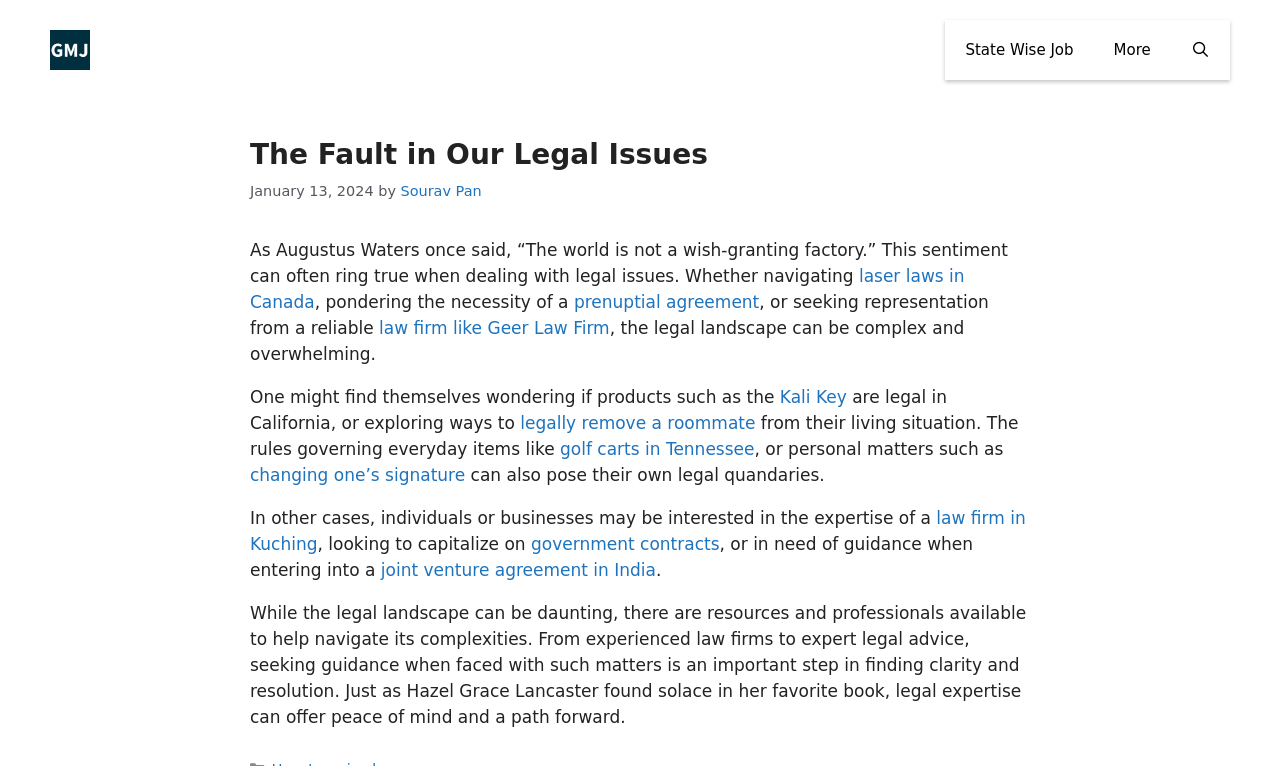What is the topic of the article?
Look at the image and answer the question with a single word or phrase.

Legal issues